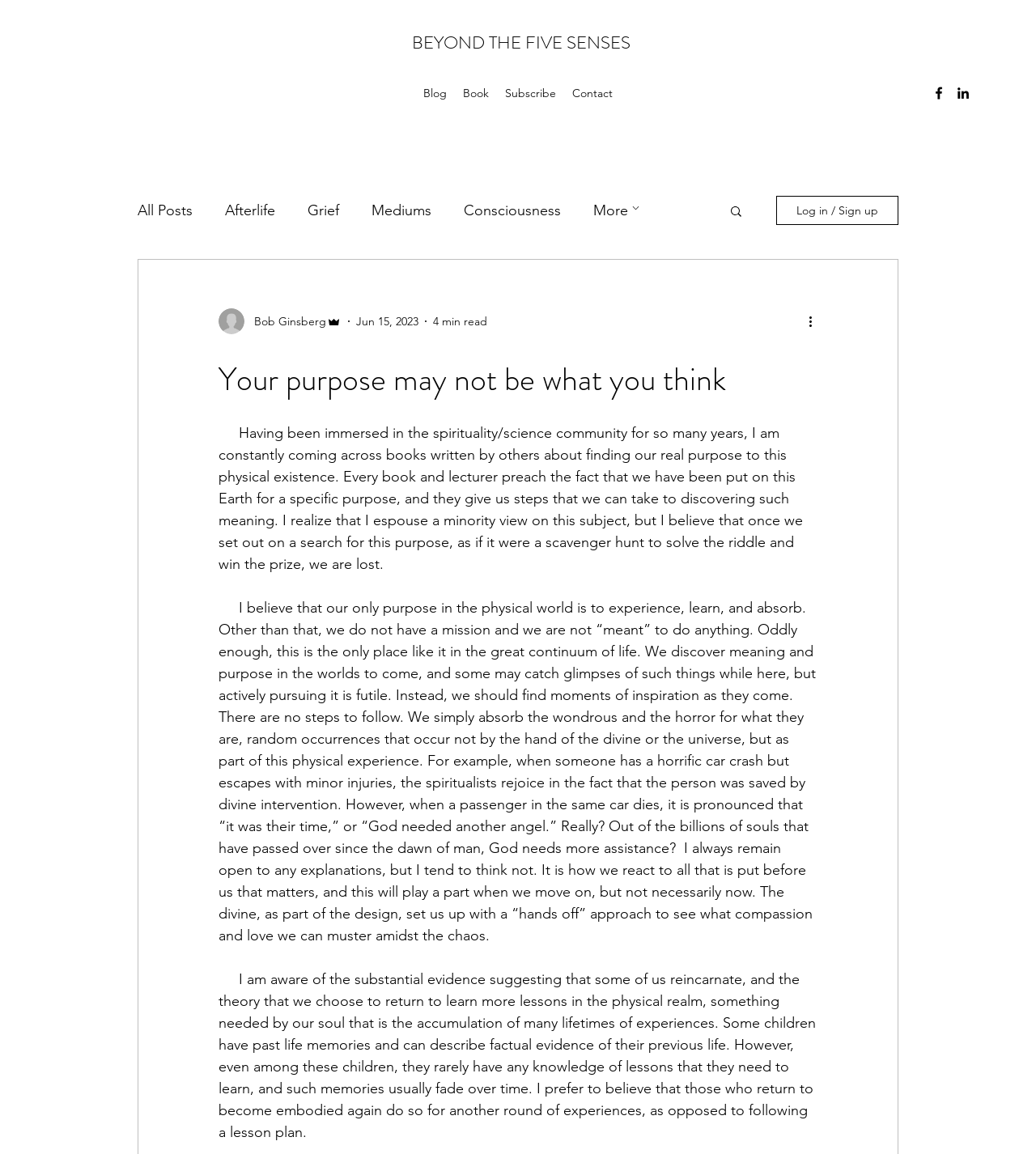Please find and give the text of the main heading on the webpage.

Your purpose may not be what you think